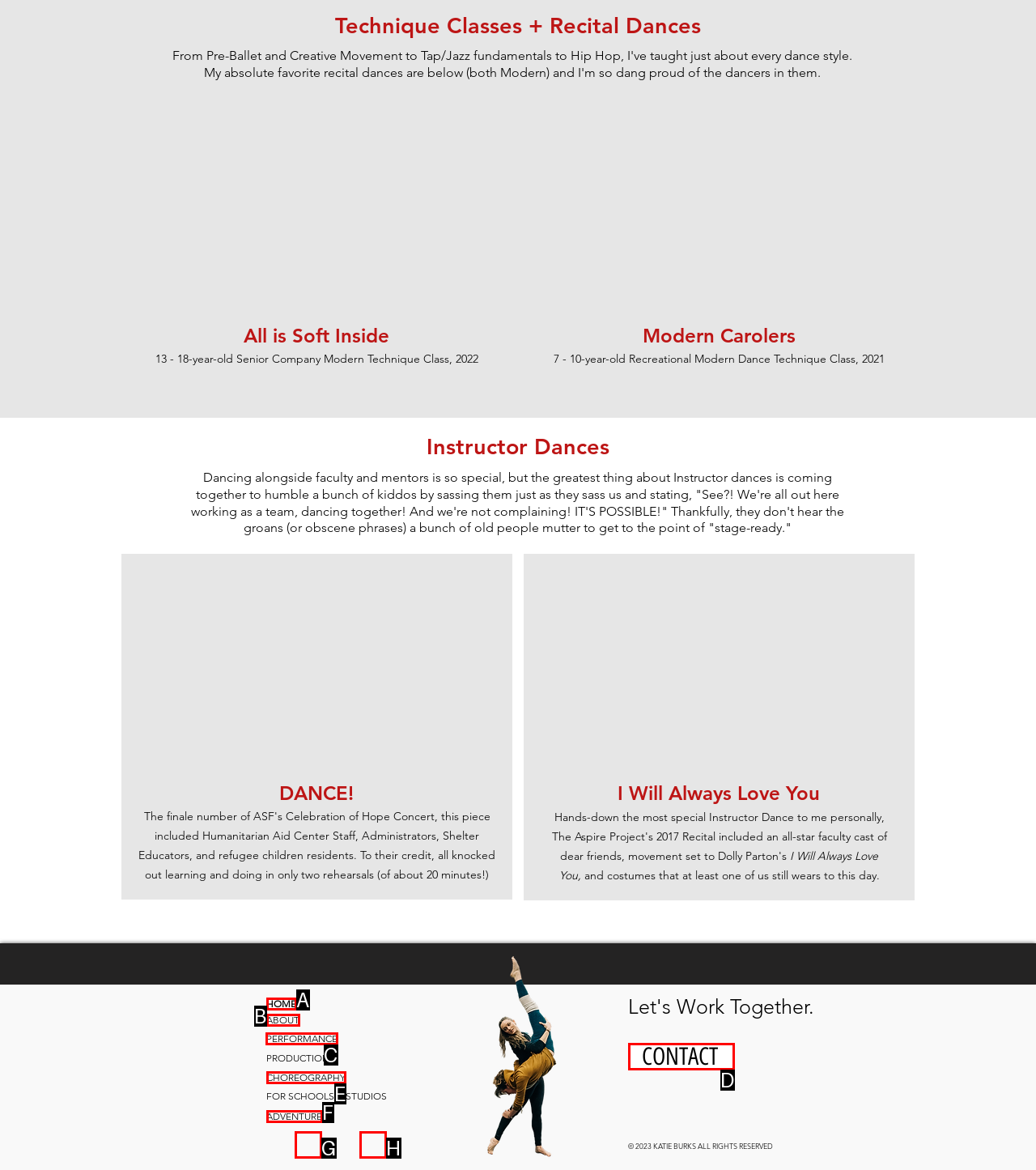Identify the correct UI element to click for this instruction: Click the BroomsandB link
Respond with the appropriate option's letter from the provided choices directly.

None